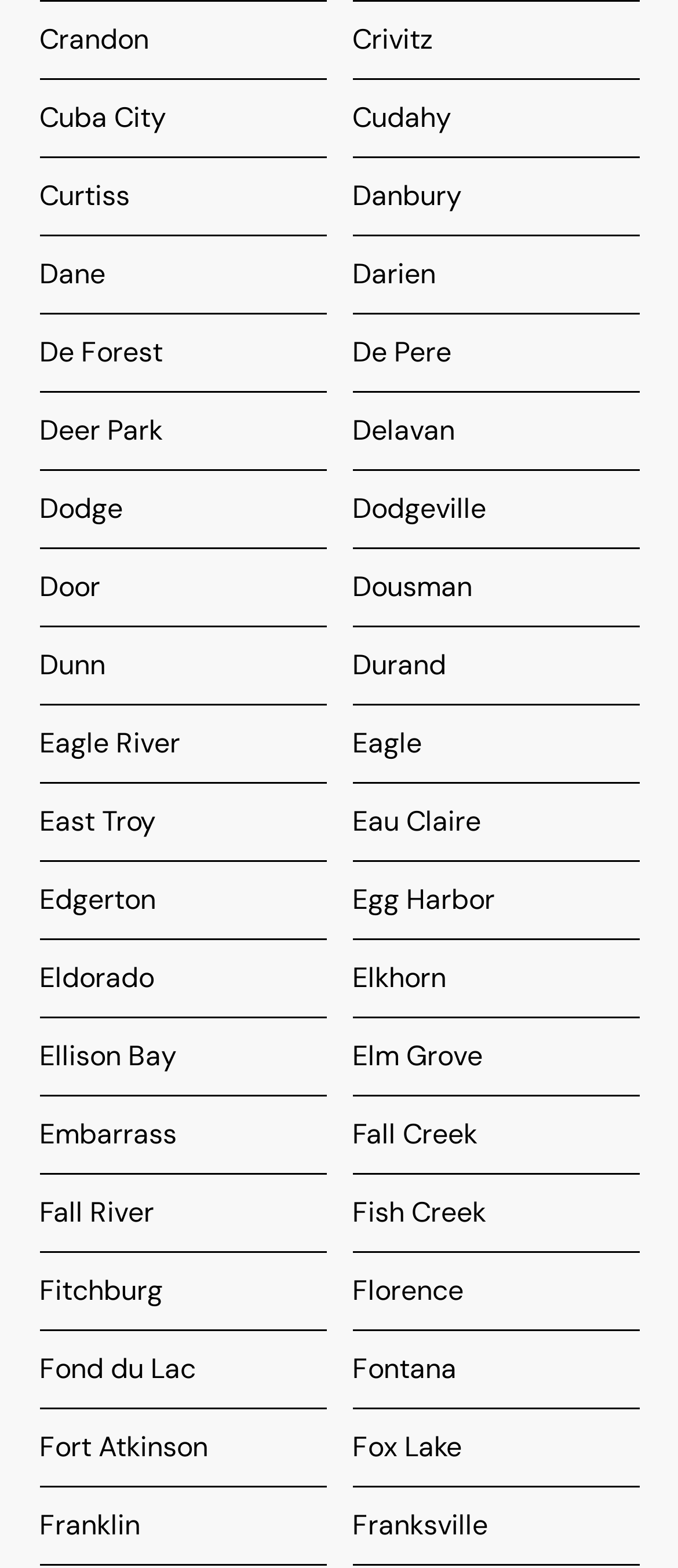Please identify the bounding box coordinates for the region that you need to click to follow this instruction: "go to Cuba City".

[0.058, 0.051, 0.481, 0.101]